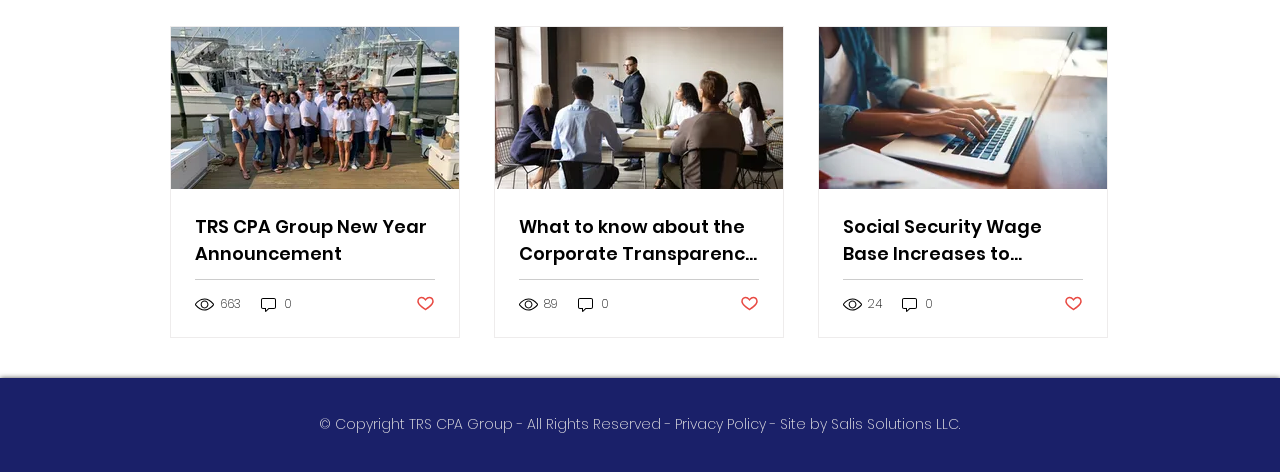Highlight the bounding box coordinates of the element you need to click to perform the following instruction: "Like the post."

[0.325, 0.622, 0.34, 0.666]